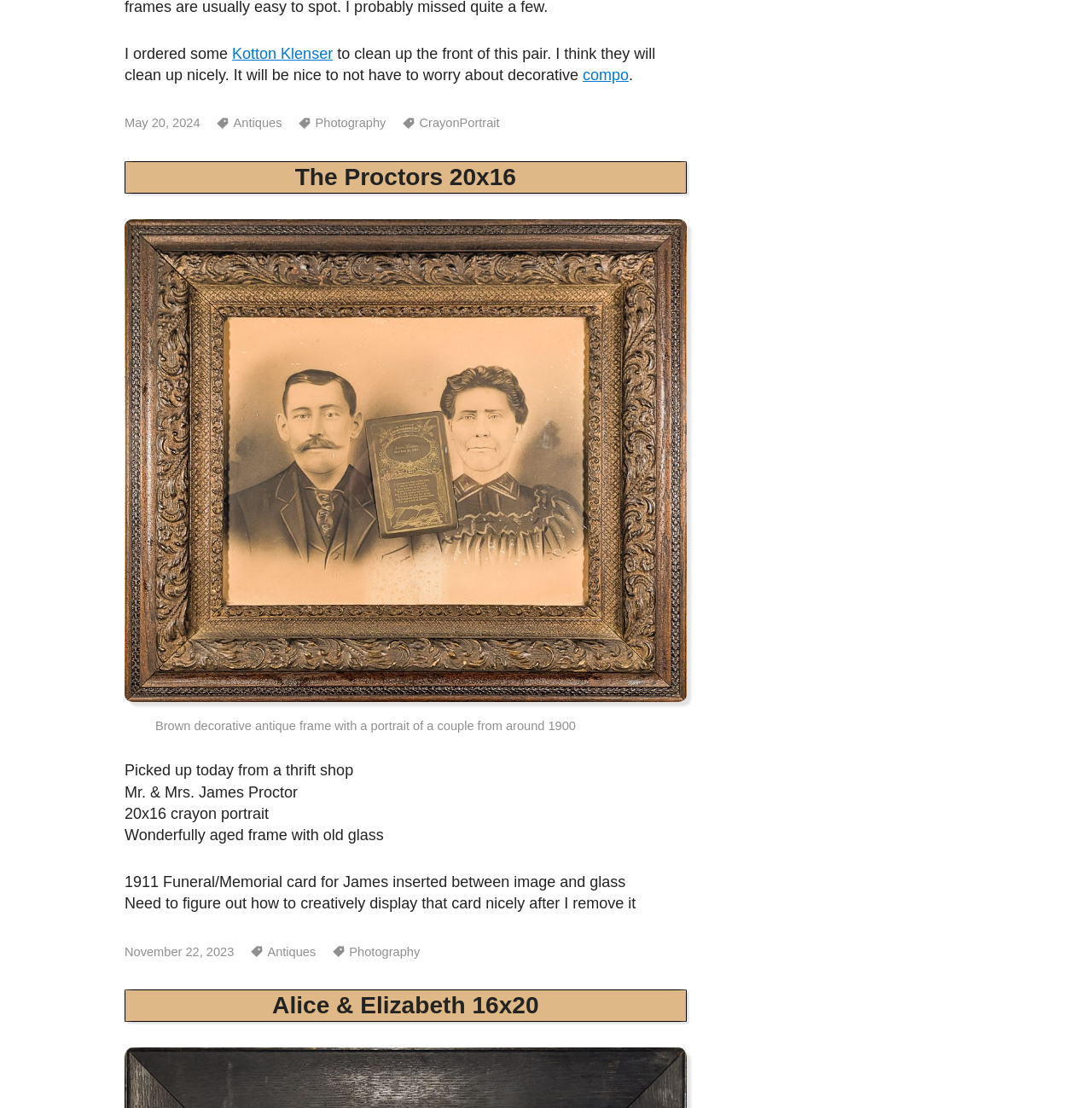Identify the bounding box coordinates of the section that should be clicked to achieve the task described: "Click on 'Kotton Klenser'".

[0.213, 0.041, 0.305, 0.056]